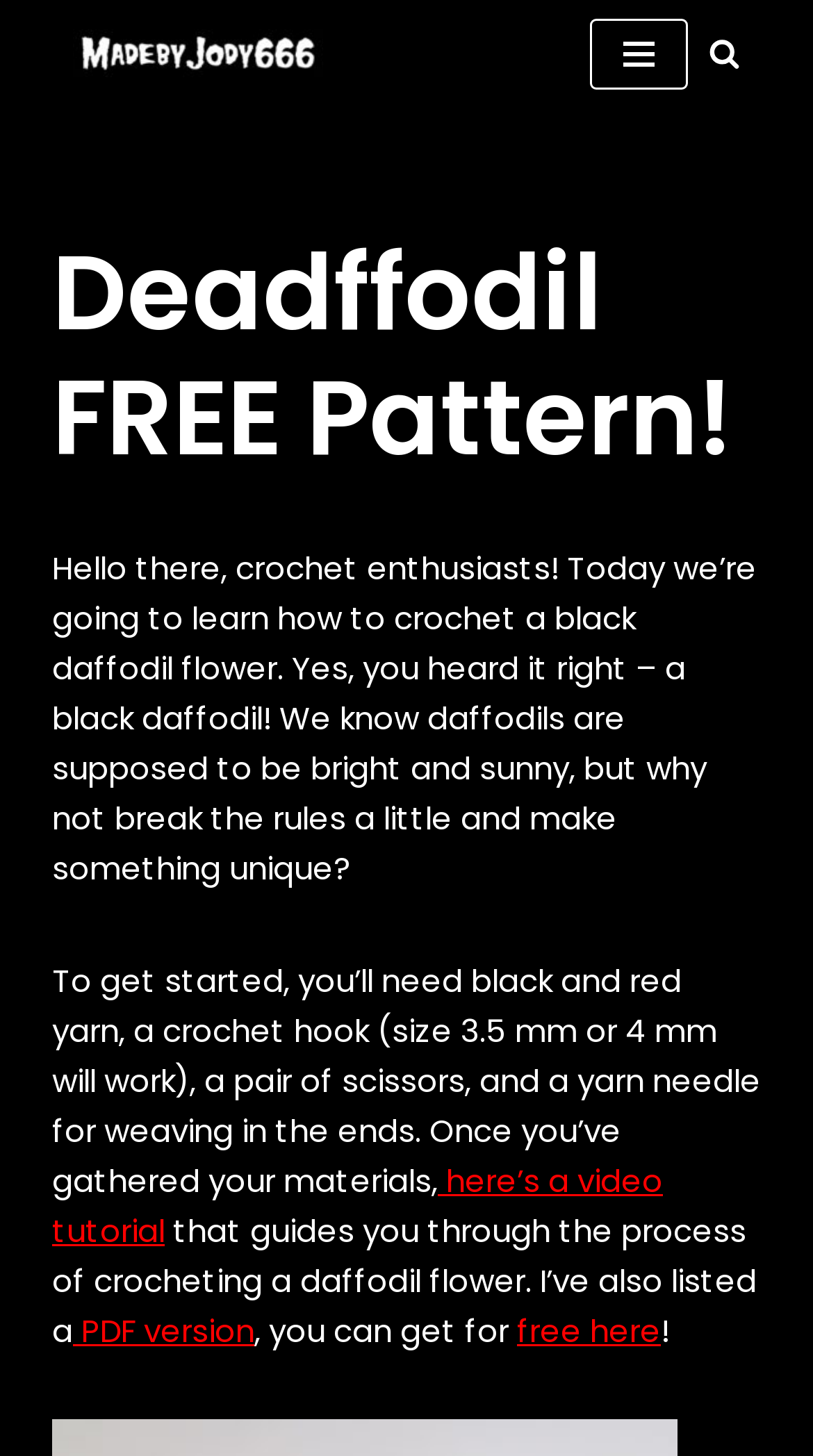Is there a video tutorial available for this pattern?
Look at the webpage screenshot and answer the question with a detailed explanation.

The text mentions 'here’s a video tutorial that guides you through the process of crocheting a daffodil flower', which suggests that a video tutorial is available for this pattern.